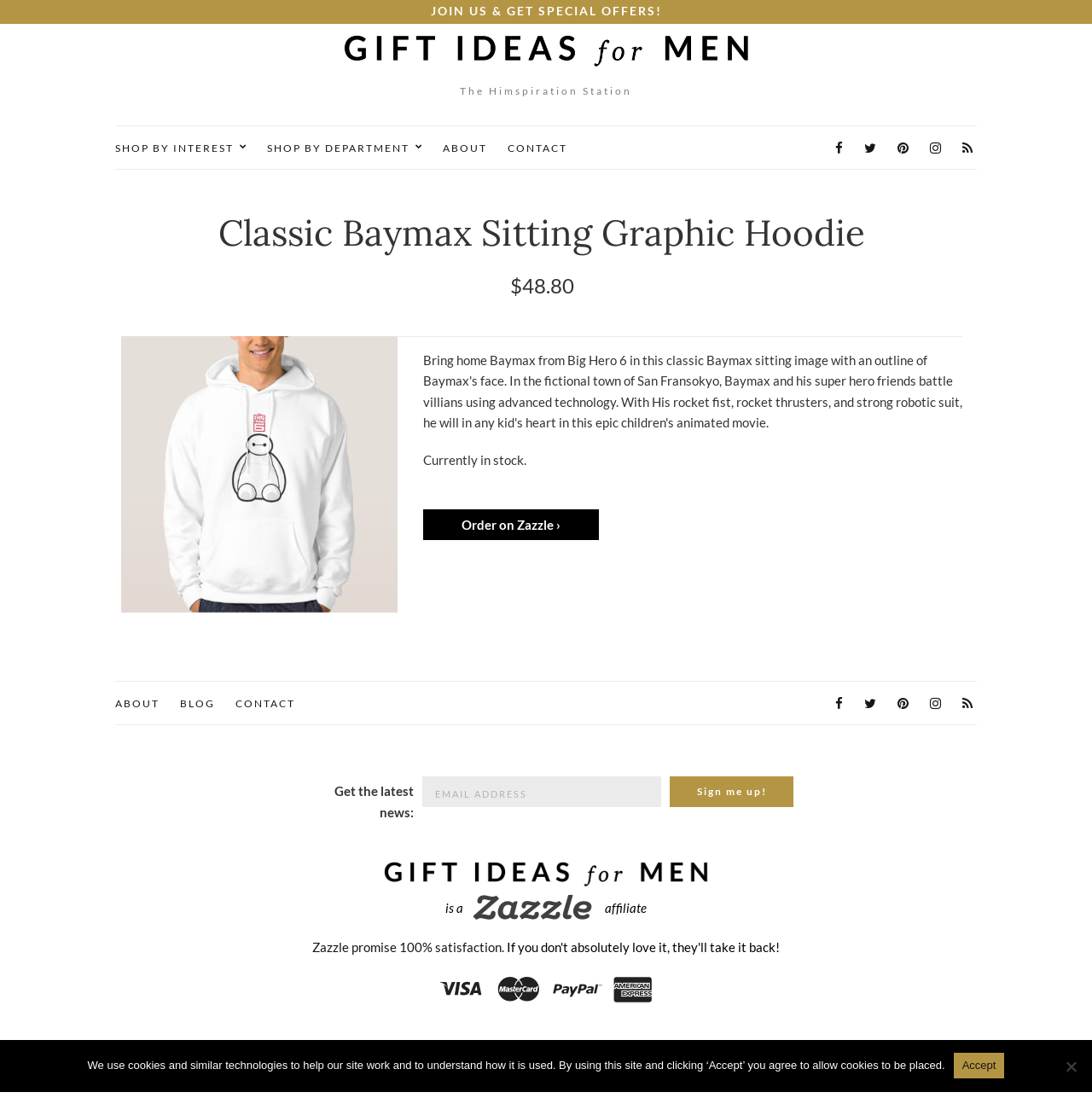Where can I order this product?
Look at the screenshot and give a one-word or phrase answer.

Zazzle